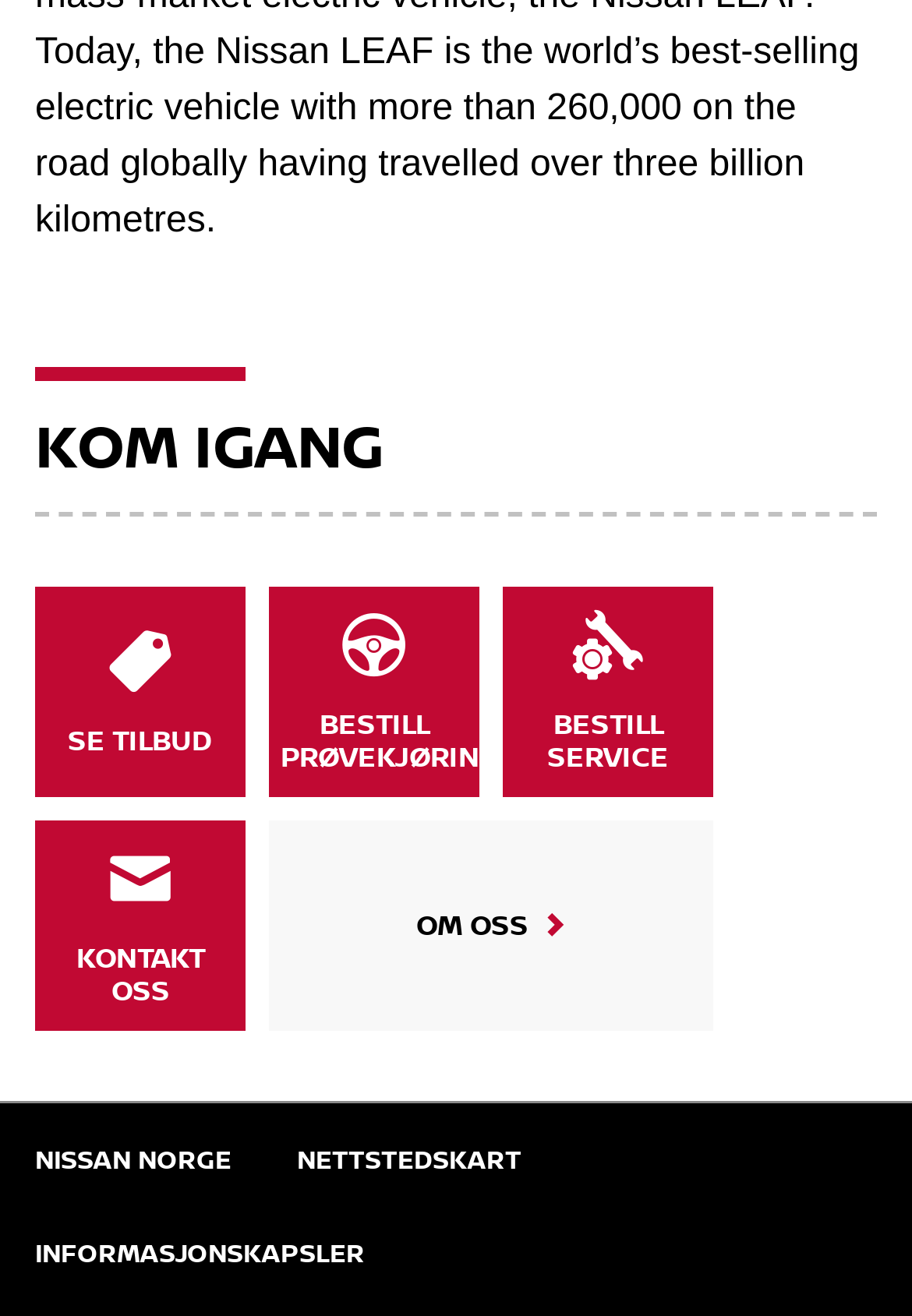Find the bounding box coordinates for the area that must be clicked to perform this action: "Click on 'NISSAN NORGE'".

[0.038, 0.868, 0.254, 0.895]